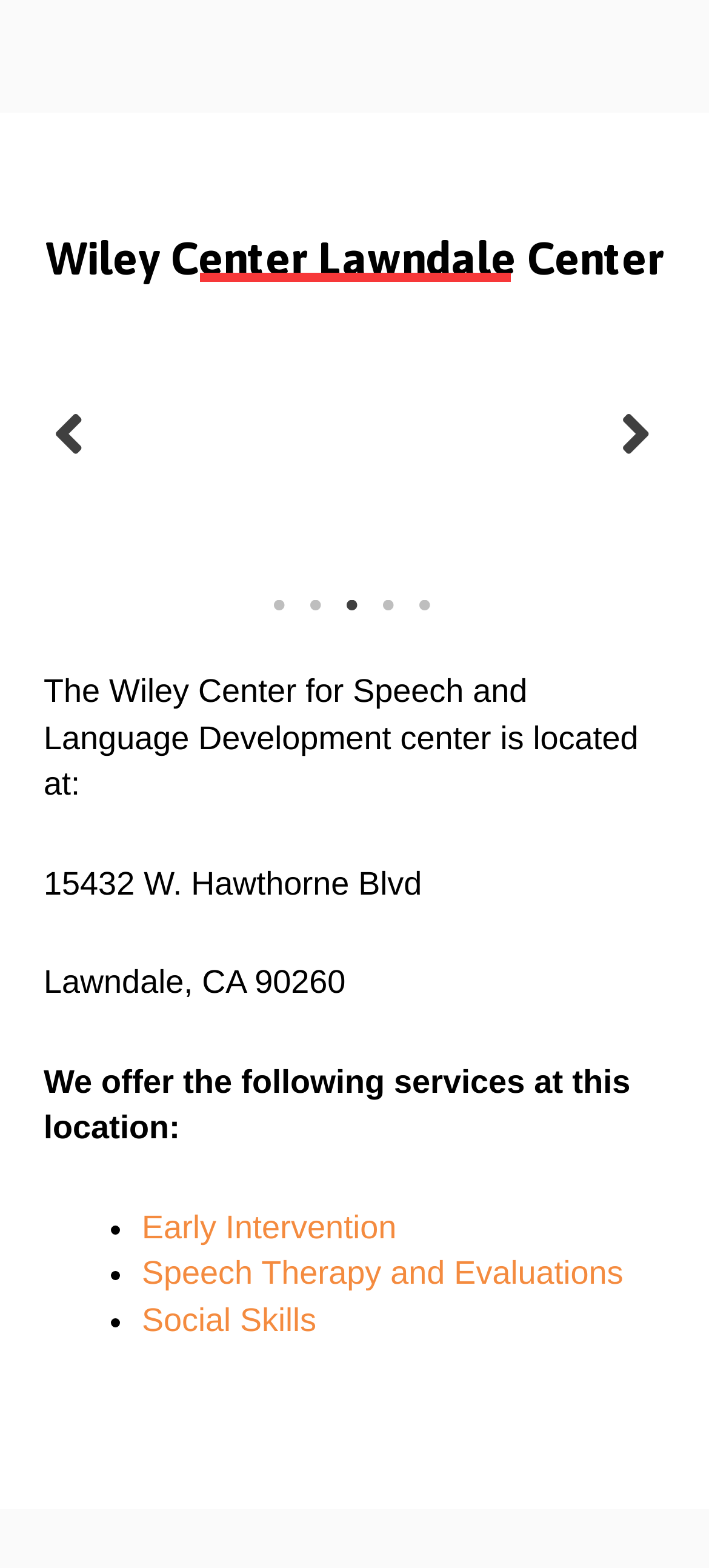What is the current tab selected?
Answer the question with a single word or phrase, referring to the image.

4 of 3